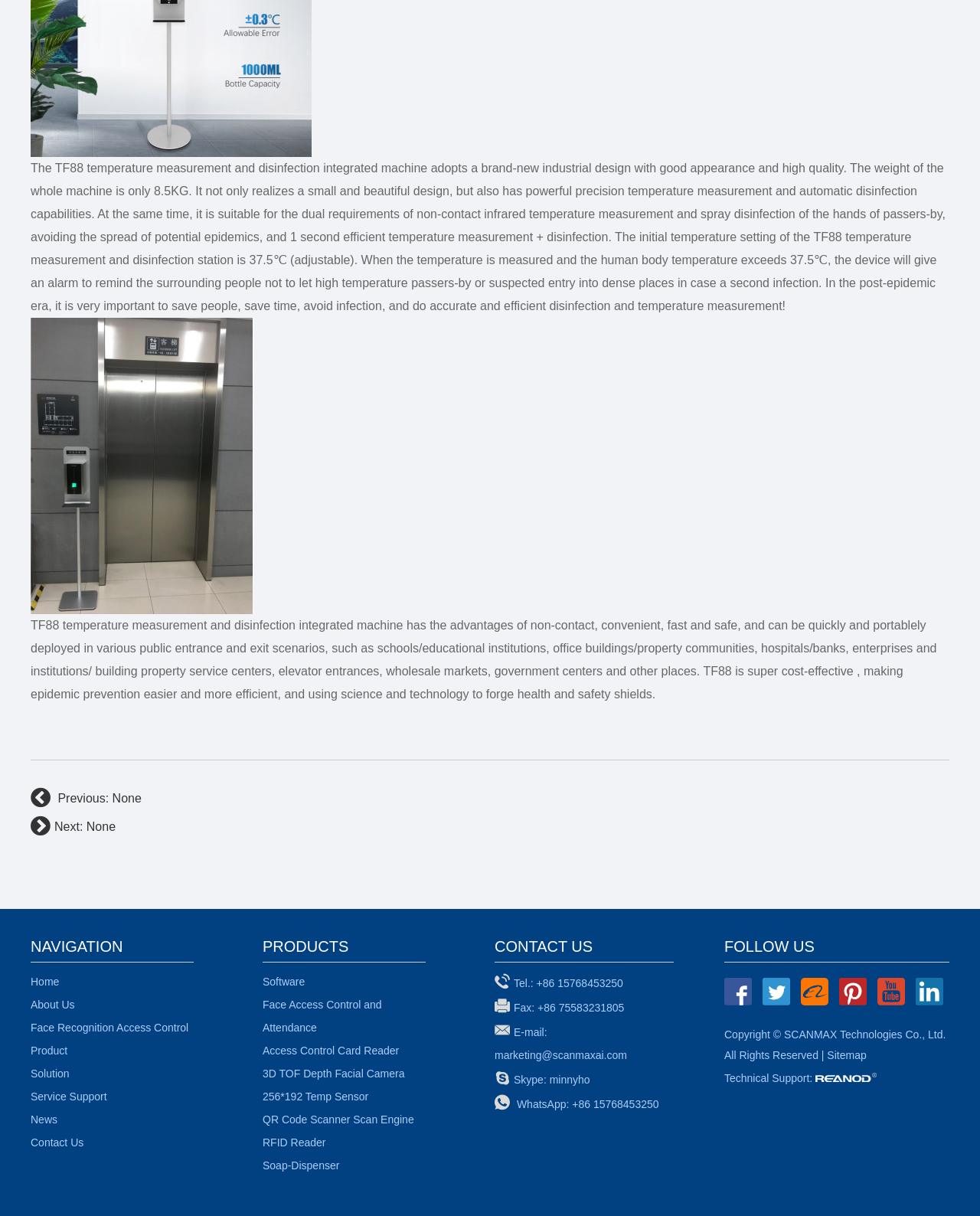Specify the bounding box coordinates of the area to click in order to execute this command: 'Visit 'Burgis & Bullock' homepage'. The coordinates should consist of four float numbers ranging from 0 to 1, and should be formatted as [left, top, right, bottom].

None